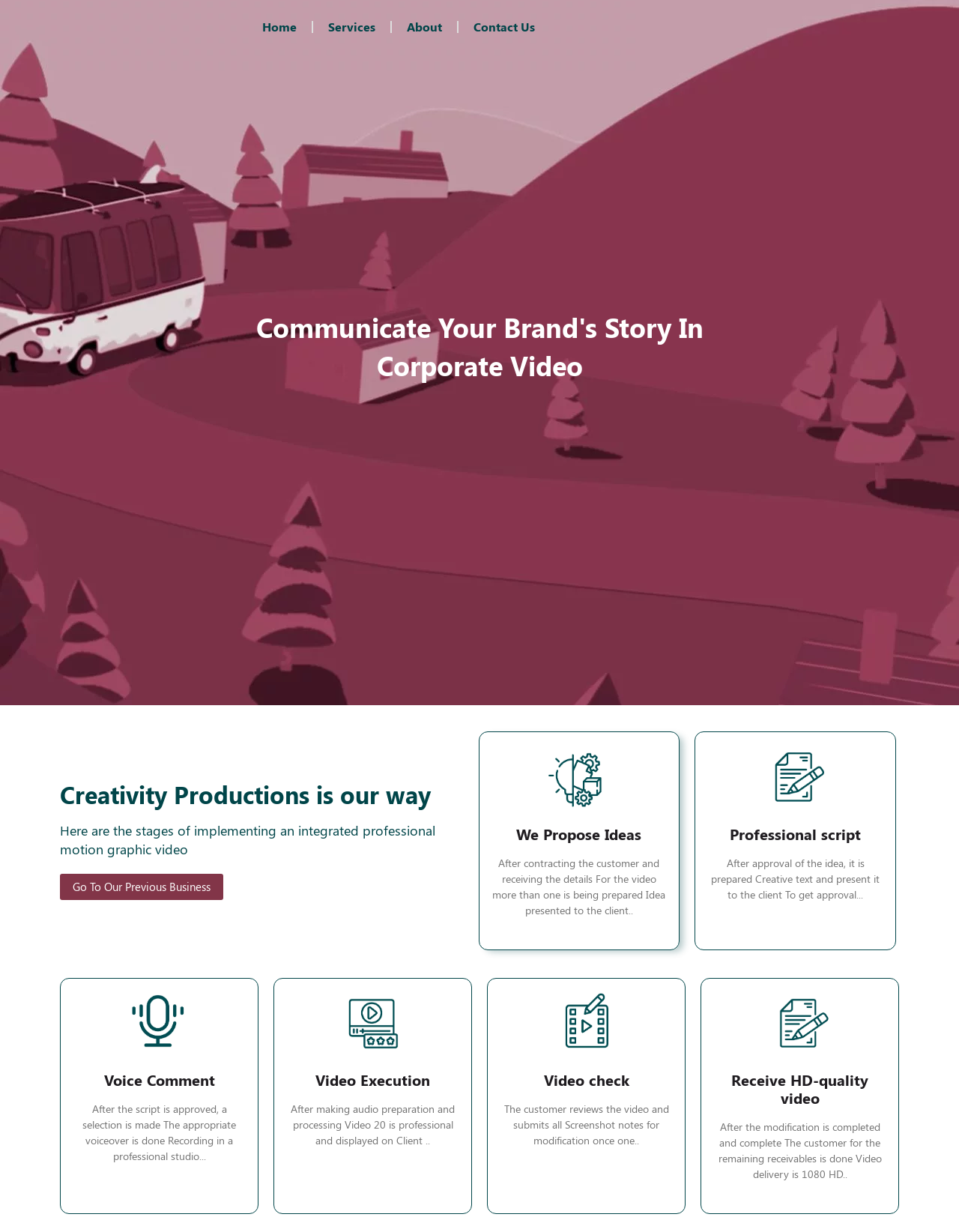What is the main topic of this webpage?
Refer to the screenshot and answer in one word or phrase.

Corporate Video